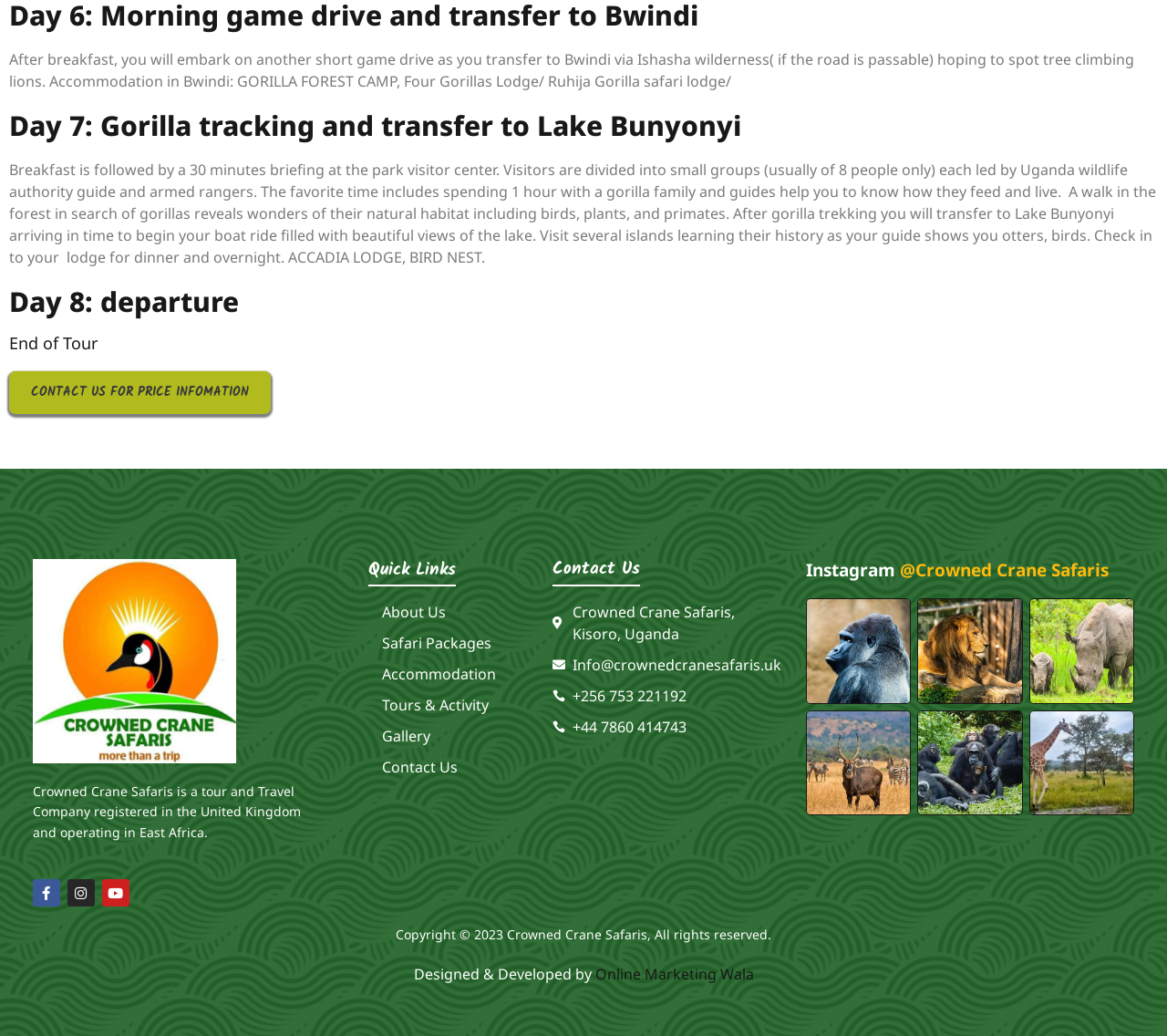What is the purpose of the 30 minutes briefing at the park visitor center?
Using the image, provide a concise answer in one word or a short phrase.

To know how gorillas feed and live